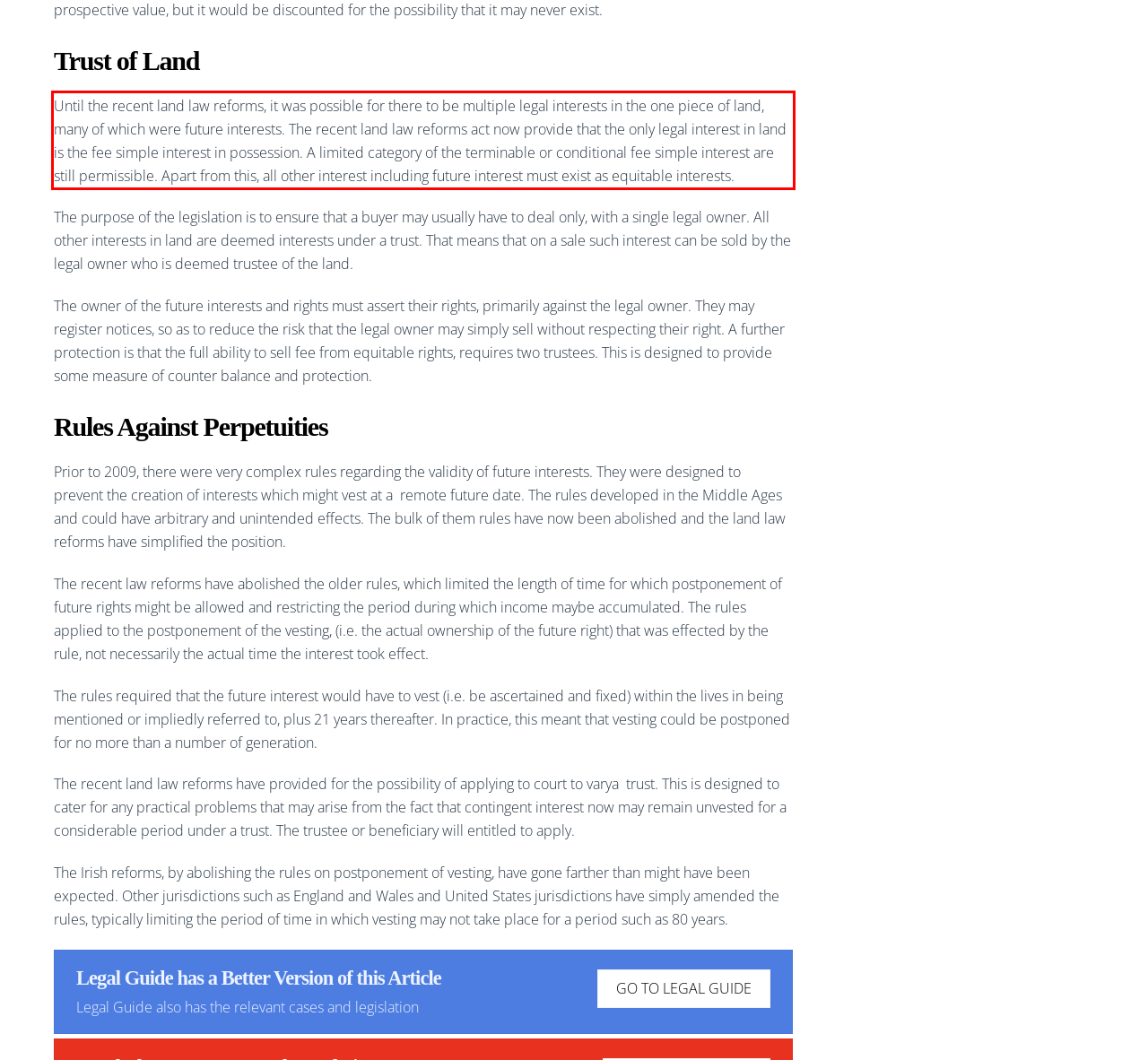Please perform OCR on the text content within the red bounding box that is highlighted in the provided webpage screenshot.

Until the recent land law reforms, it was possible for there to be multiple legal interests in the one piece of land, many of which were future interests. The recent land law reforms act now provide that the only legal interest in land is the fee simple interest in possession. A limited category of the terminable or conditional fee simple interest are still permissible. Apart from this, all other interest including future interest must exist as equitable interests.